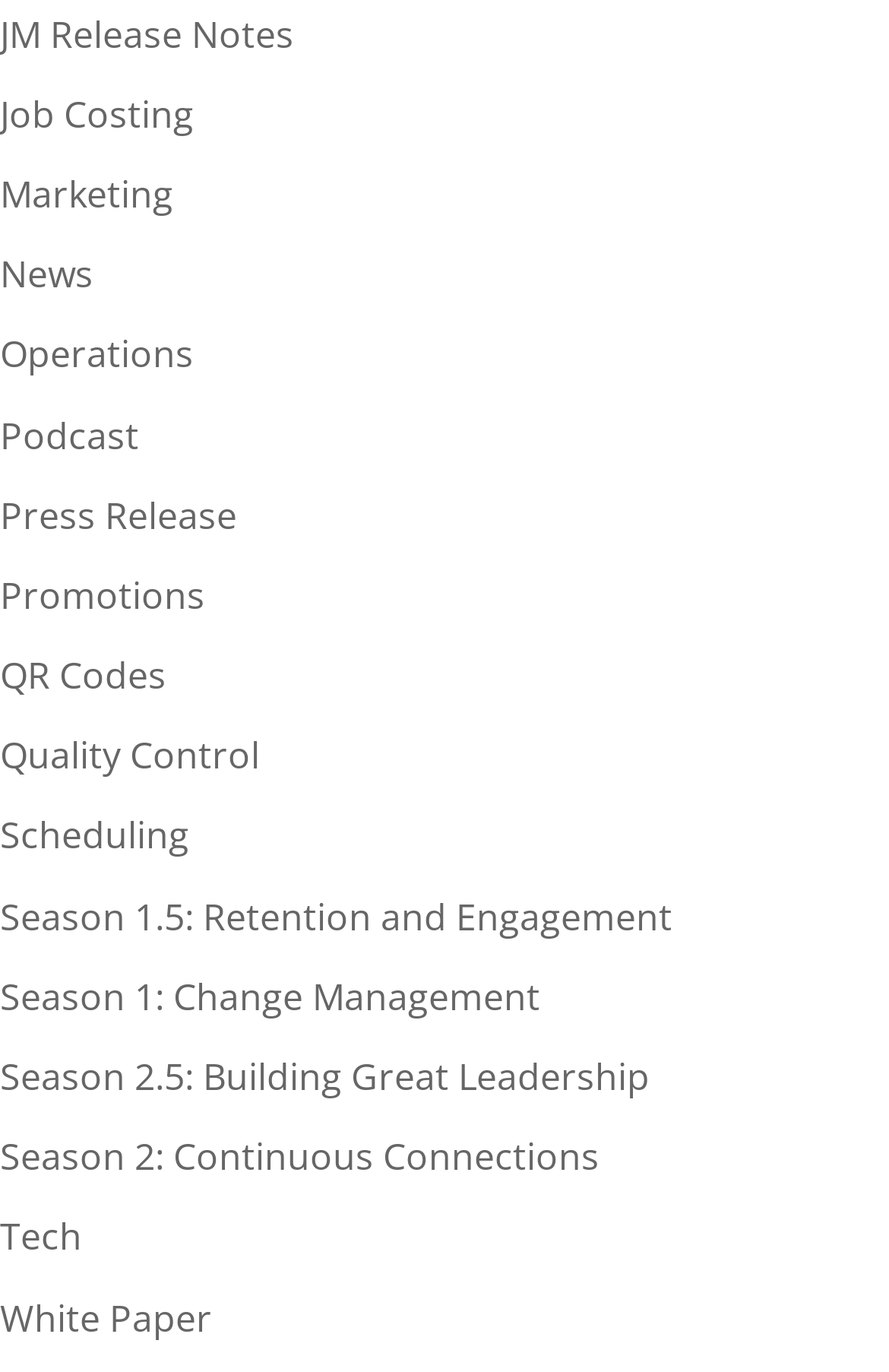Please locate the bounding box coordinates of the element that should be clicked to achieve the given instruction: "Learn about Quality Control".

[0.0, 0.532, 0.292, 0.569]